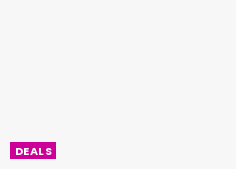Based on the image, provide a detailed response to the question:
What color is the button?

The button is described as 'vibrant purple' in the caption, indicating that it has a bright and eye-catching purple color.